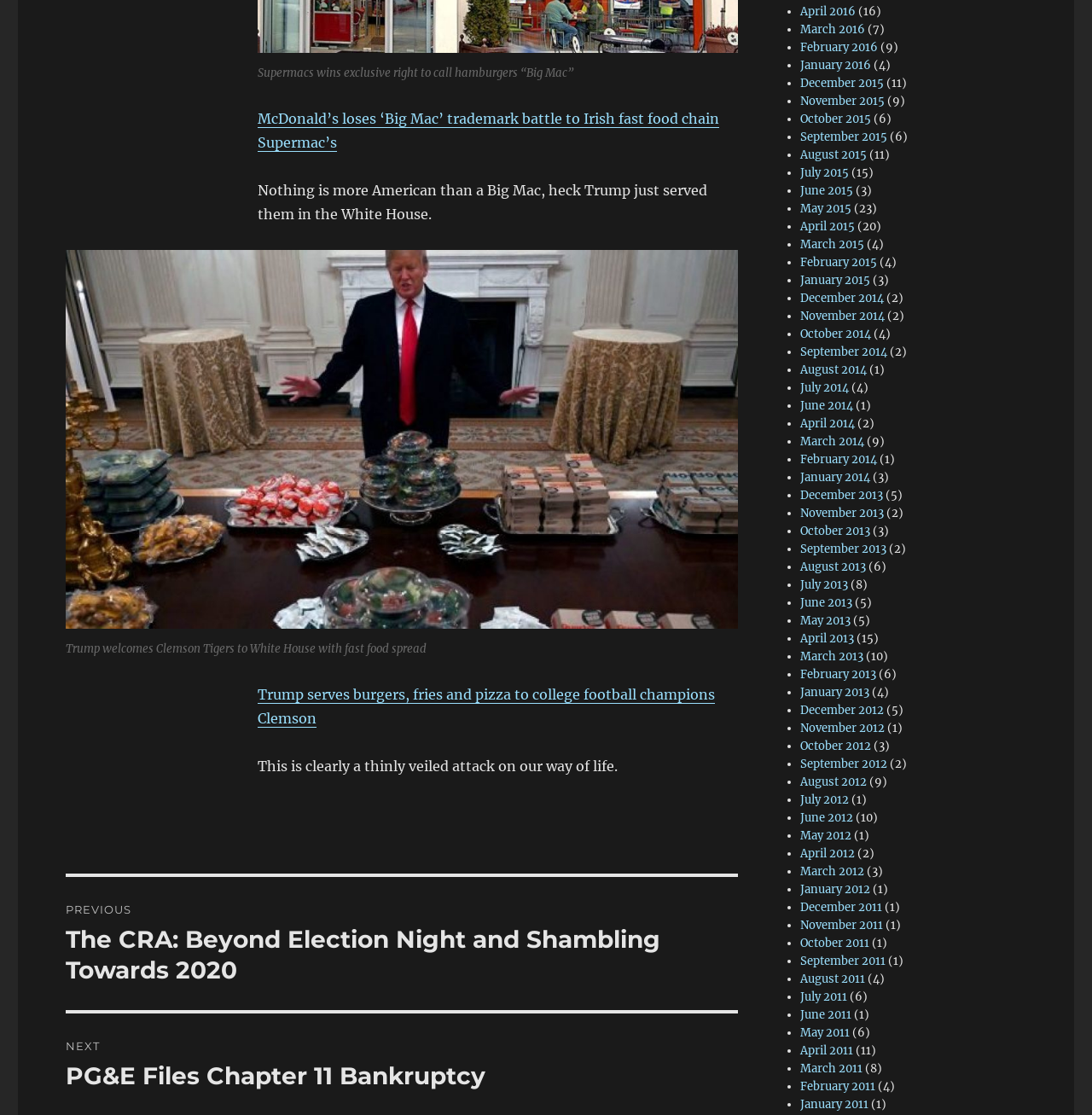What is the topic of the article?
Please give a well-detailed answer to the question.

Based on the text content of the webpage, I can see that the article is discussing the topic of Big Mac trademark, specifically about McDonald's losing the trademark battle to Supermac's.